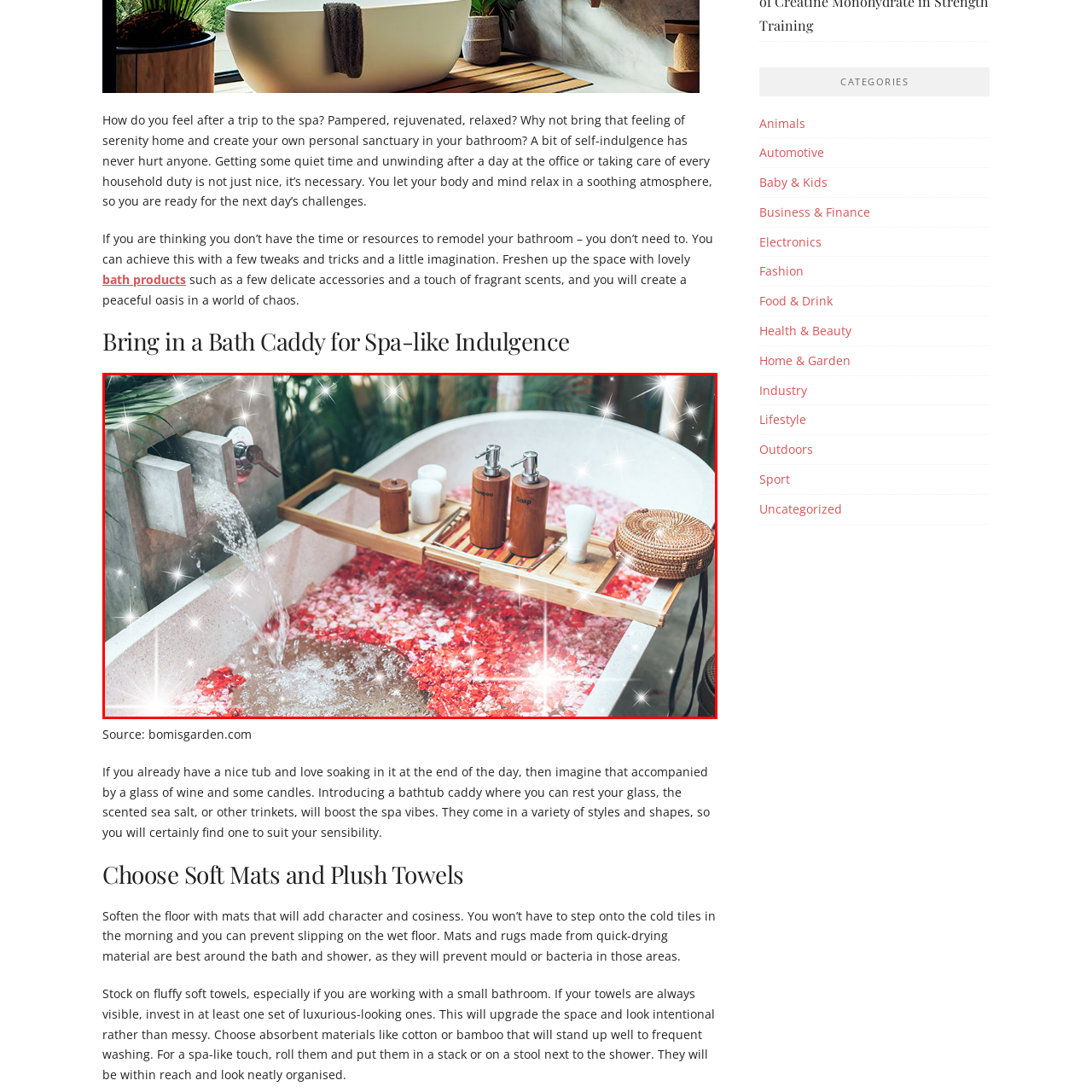What is the purpose of the bamboo bath caddy?
Focus on the image bounded by the red box and reply with a one-word or phrase answer.

Holding essential items